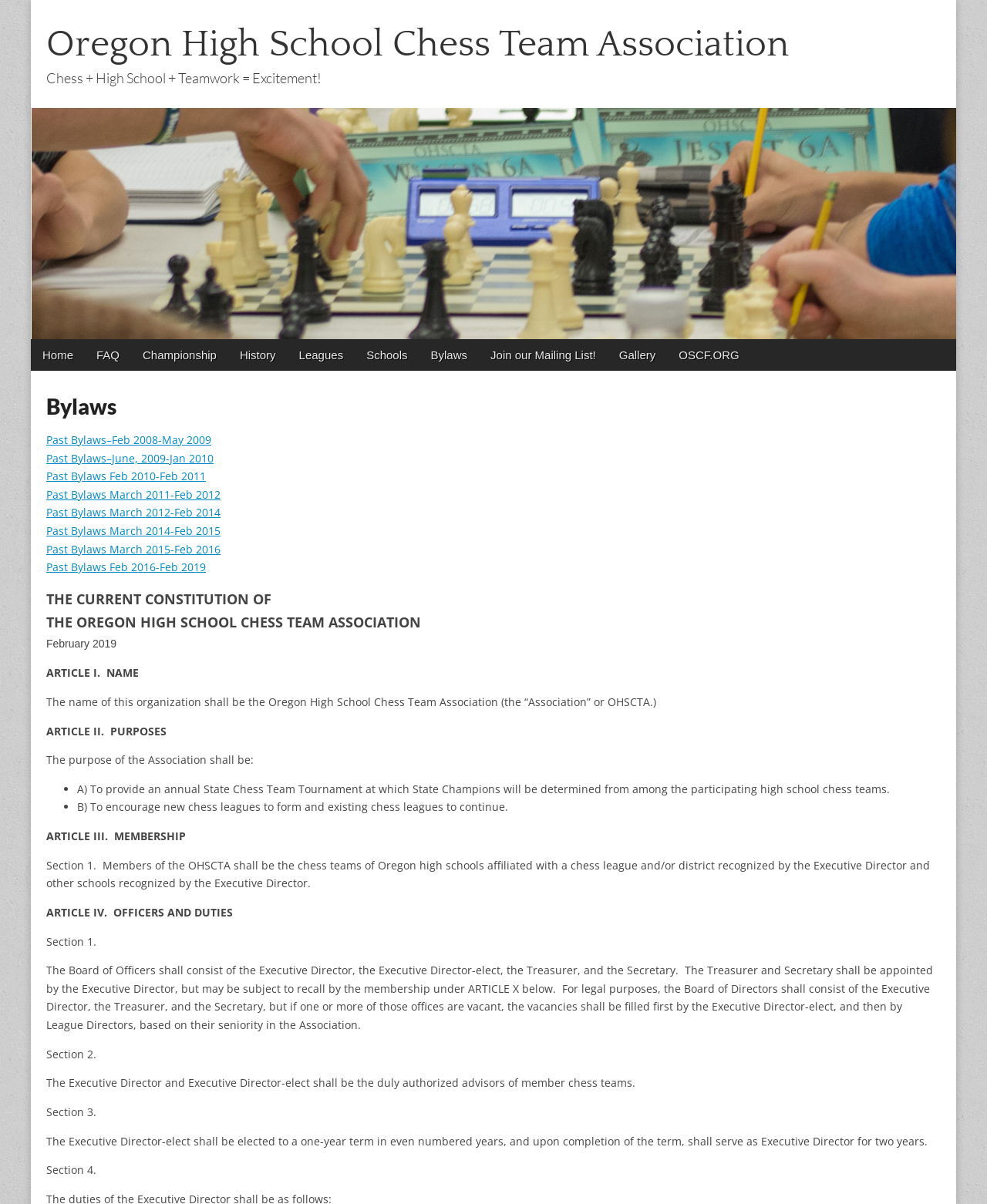Pinpoint the bounding box coordinates of the clickable element needed to complete the instruction: "Read the purpose of the Oregon High School Chess Team Association". The coordinates should be provided as four float numbers between 0 and 1: [left, top, right, bottom].

[0.047, 0.625, 0.257, 0.637]